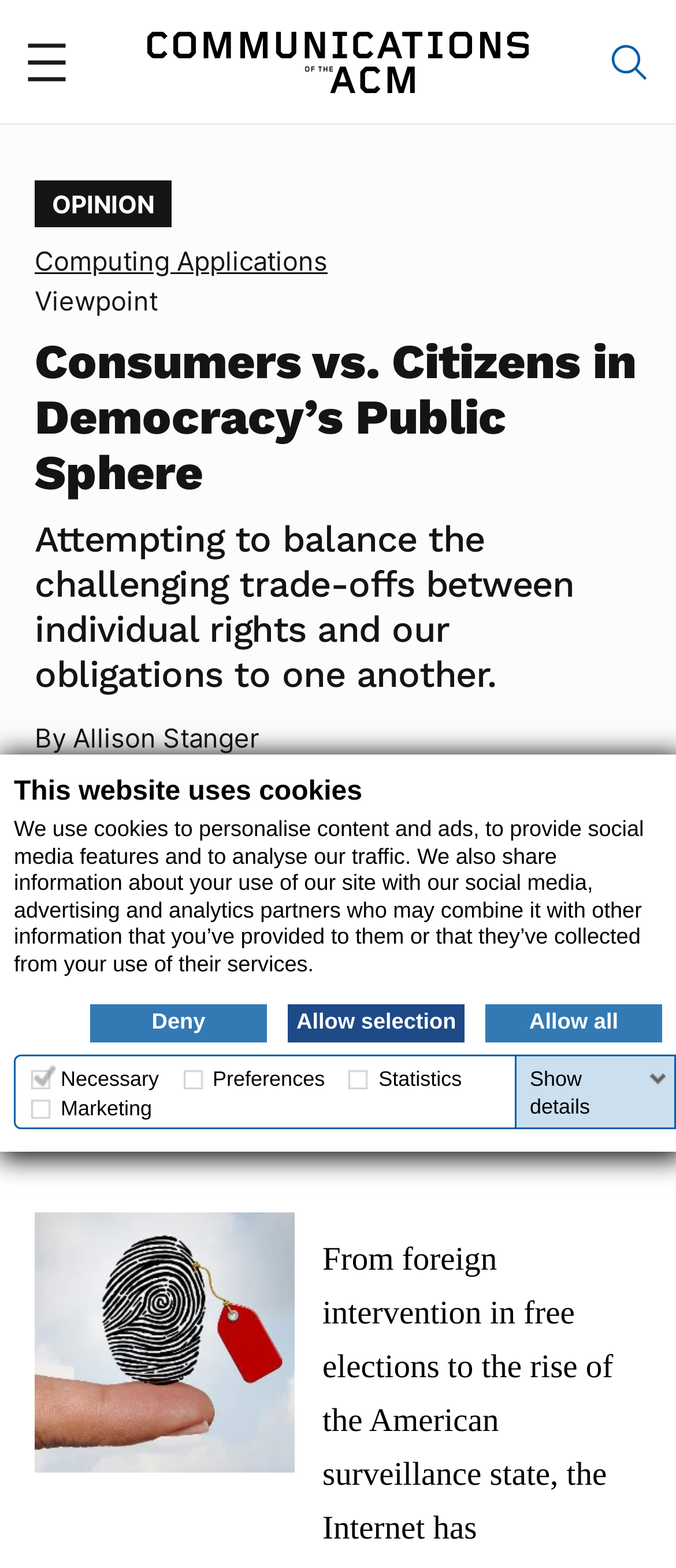Respond to the question with just a single word or phrase: 
What is the topic of the article?

Democracy's public sphere